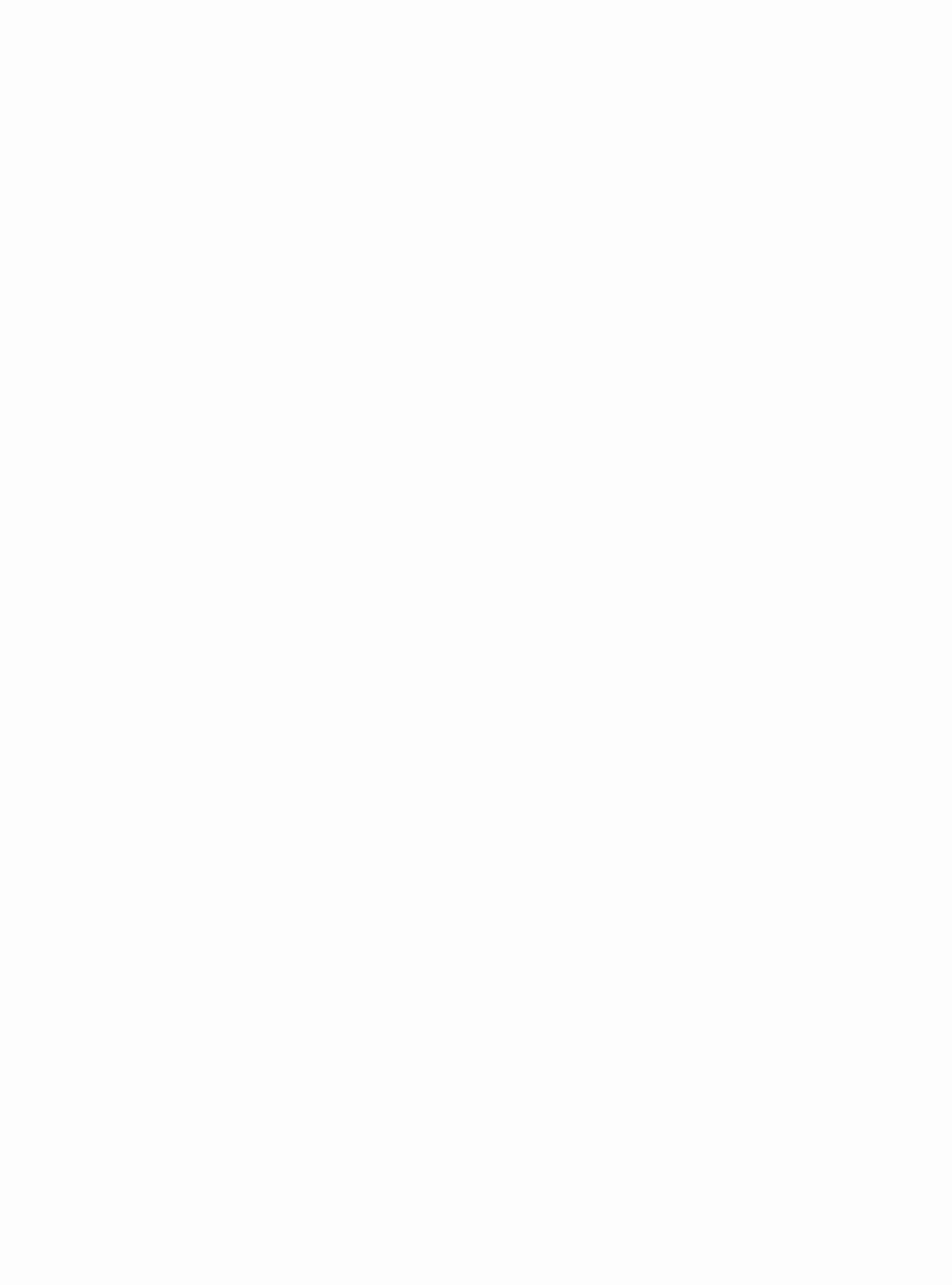Using the webpage screenshot, find the UI element described by Design Week Portland. Provide the bounding box coordinates in the format (top-left x, top-left y, bottom-right x, bottom-right y), ensuring all values are floating point numbers between 0 and 1.

[0.049, 0.434, 0.215, 0.451]